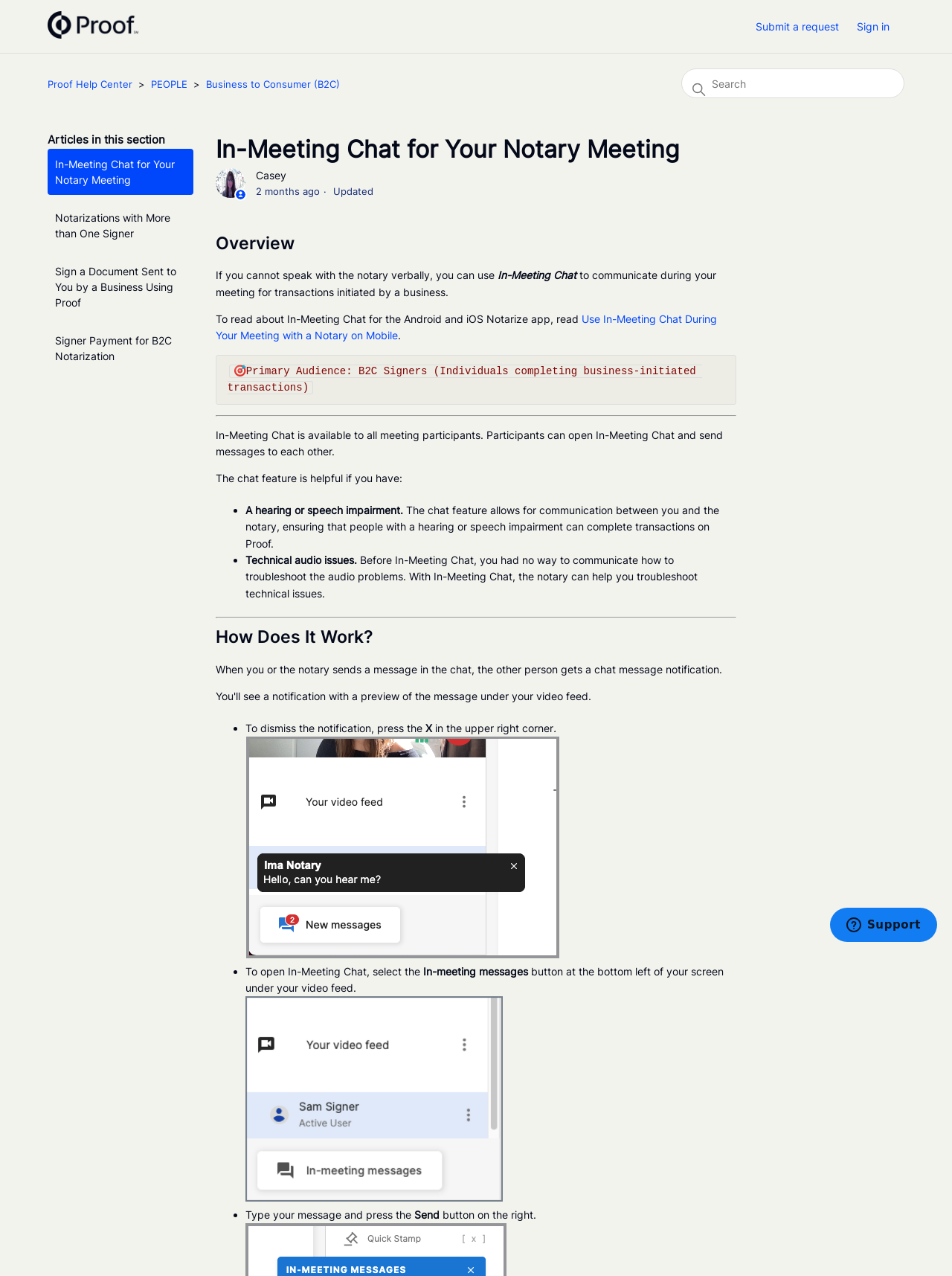Using the webpage screenshot and the element description Sign in, determine the bounding box coordinates. Specify the coordinates in the format (top-left x, top-left y, bottom-right x, bottom-right y) with values ranging from 0 to 1.

[0.9, 0.015, 0.95, 0.027]